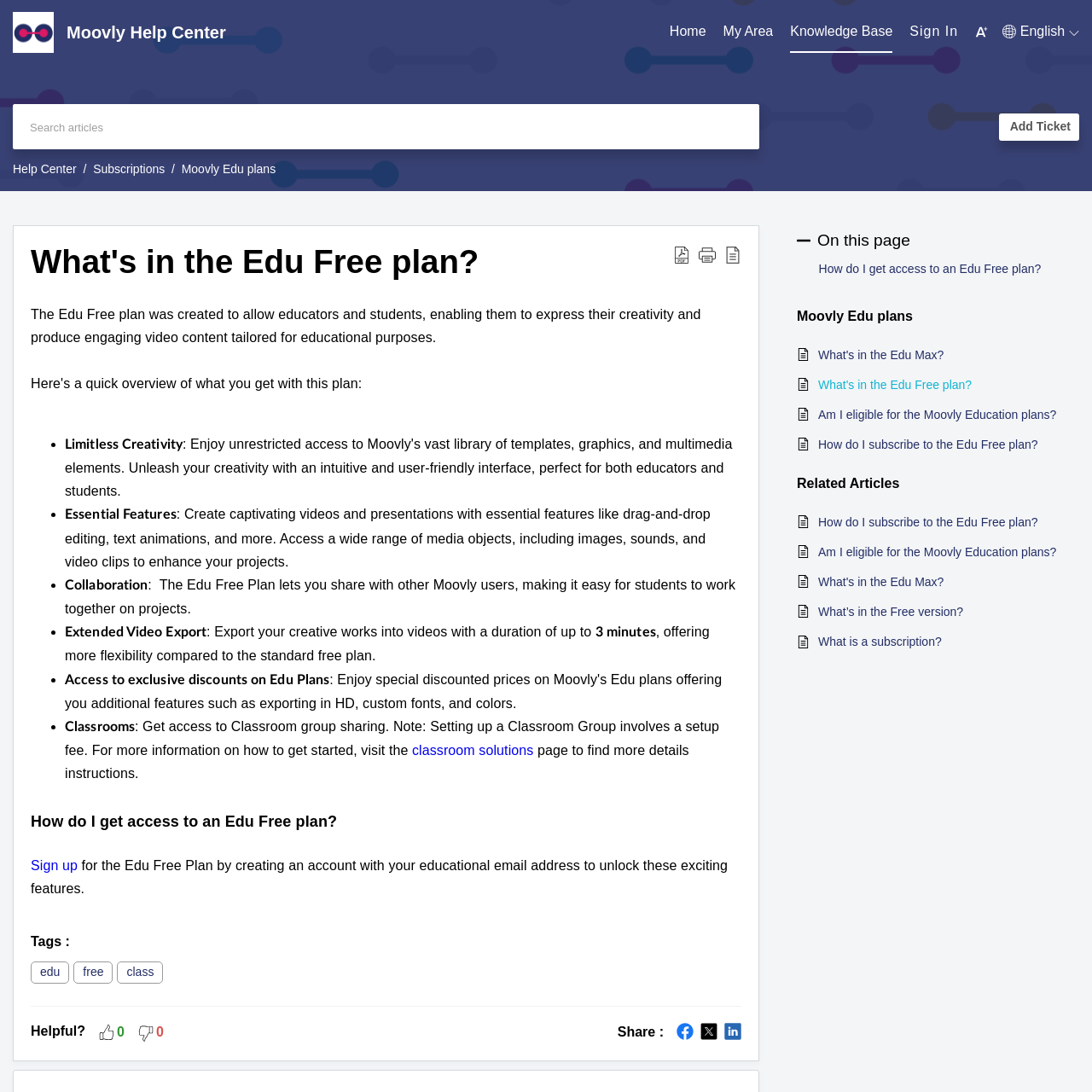Respond to the following query with just one word or a short phrase: 
How can students work together on projects in the Edu Free plan?

Through collaboration